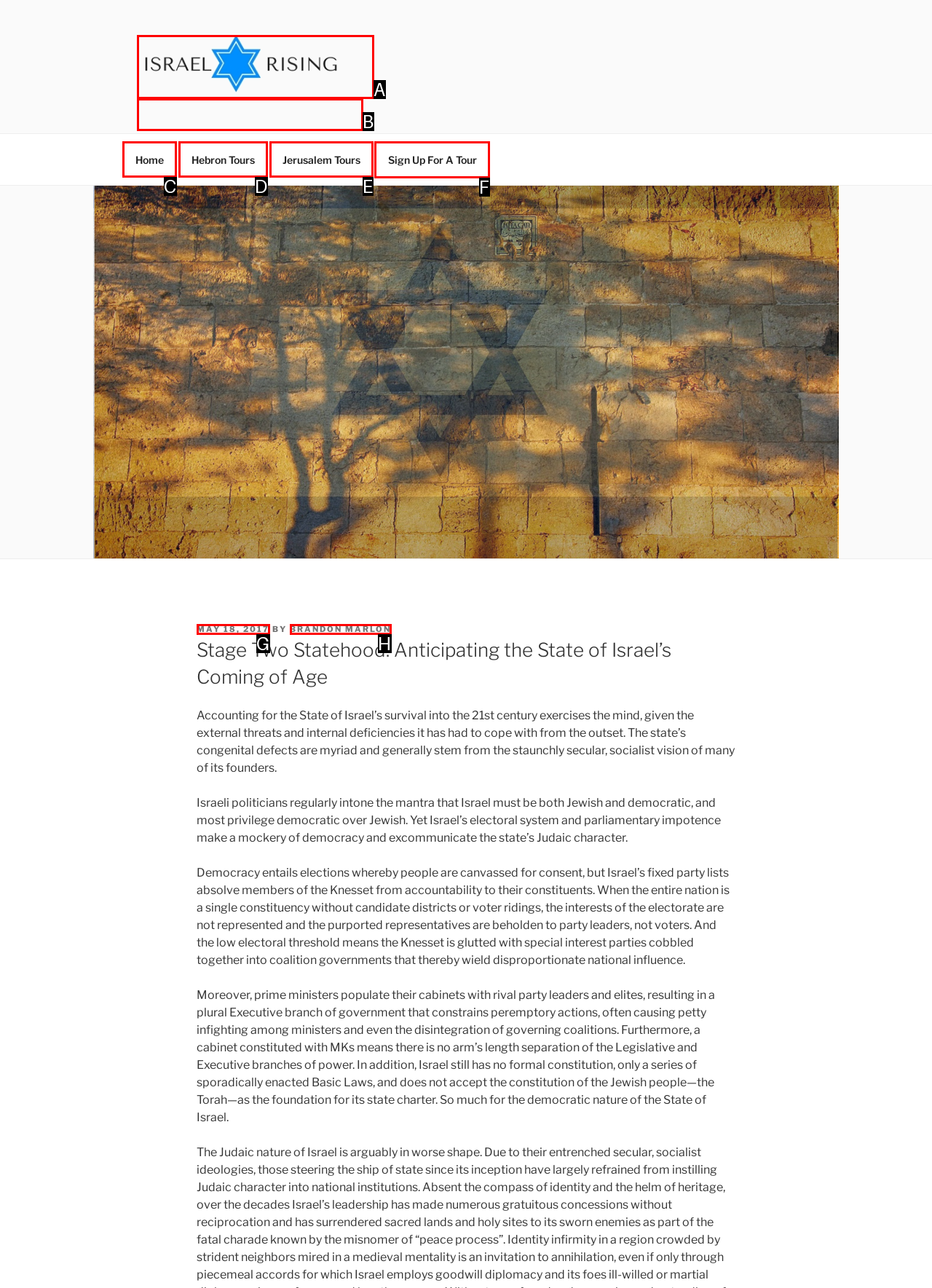Decide which HTML element to click to complete the task: Click on the 'Sign Up For A Tour' link Provide the letter of the appropriate option.

F